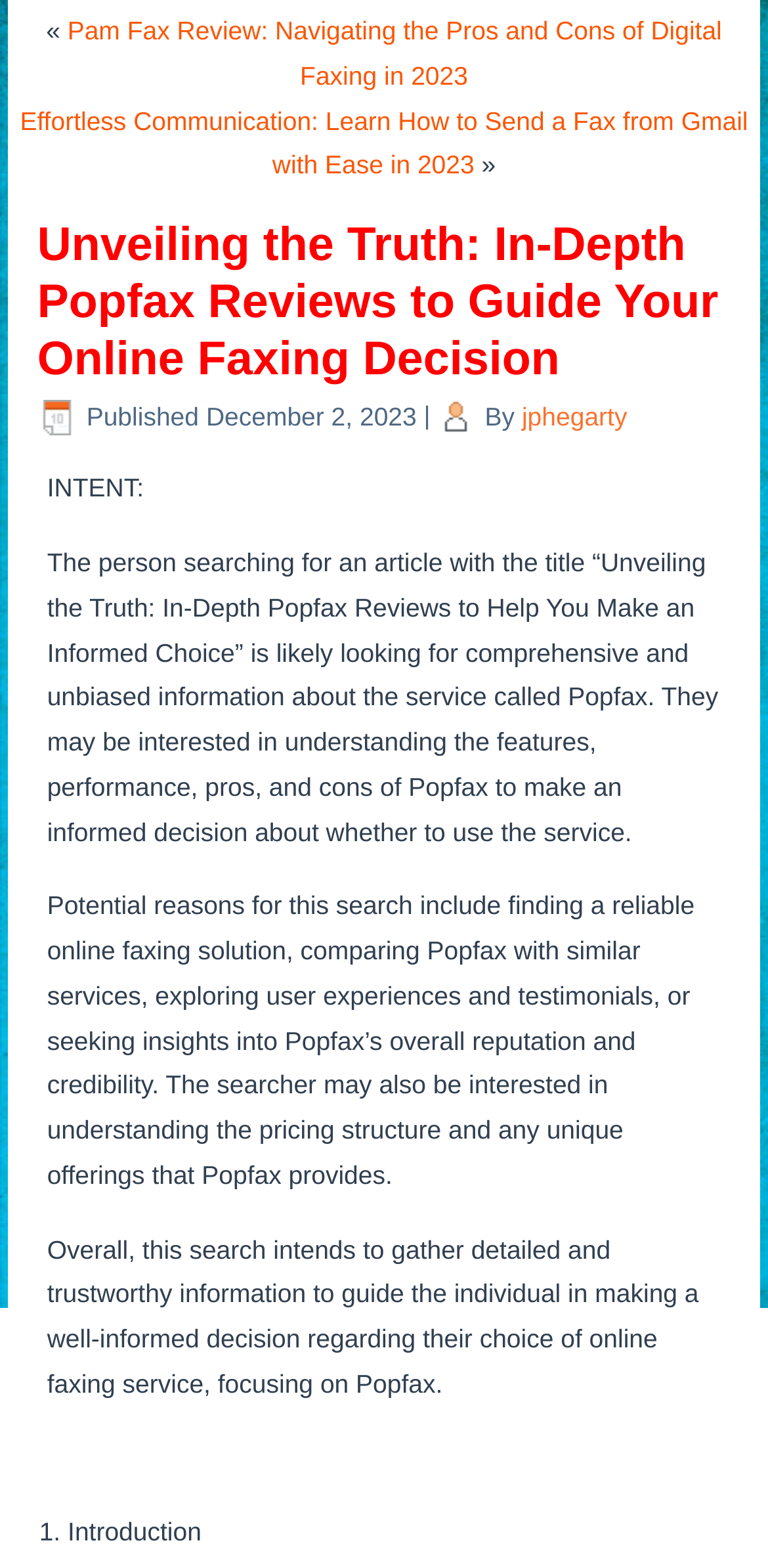What is the purpose of the article?
Look at the image and provide a detailed response to the question.

I inferred the purpose of the article by reading the introduction, which states that the article aims to provide comprehensive and unbiased information about Popfax to help readers make an informed decision about using the service.